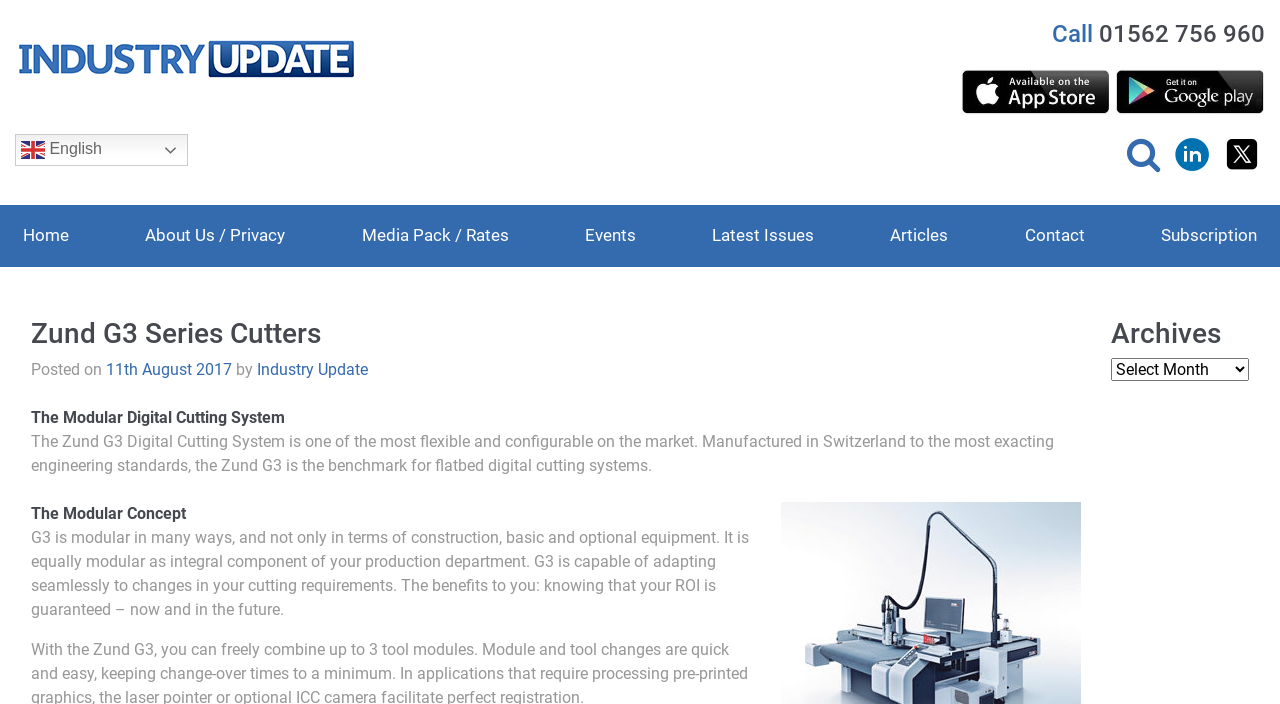Identify the bounding box coordinates of the clickable region to carry out the given instruction: "Search for something".

[0.88, 0.186, 0.906, 0.263]